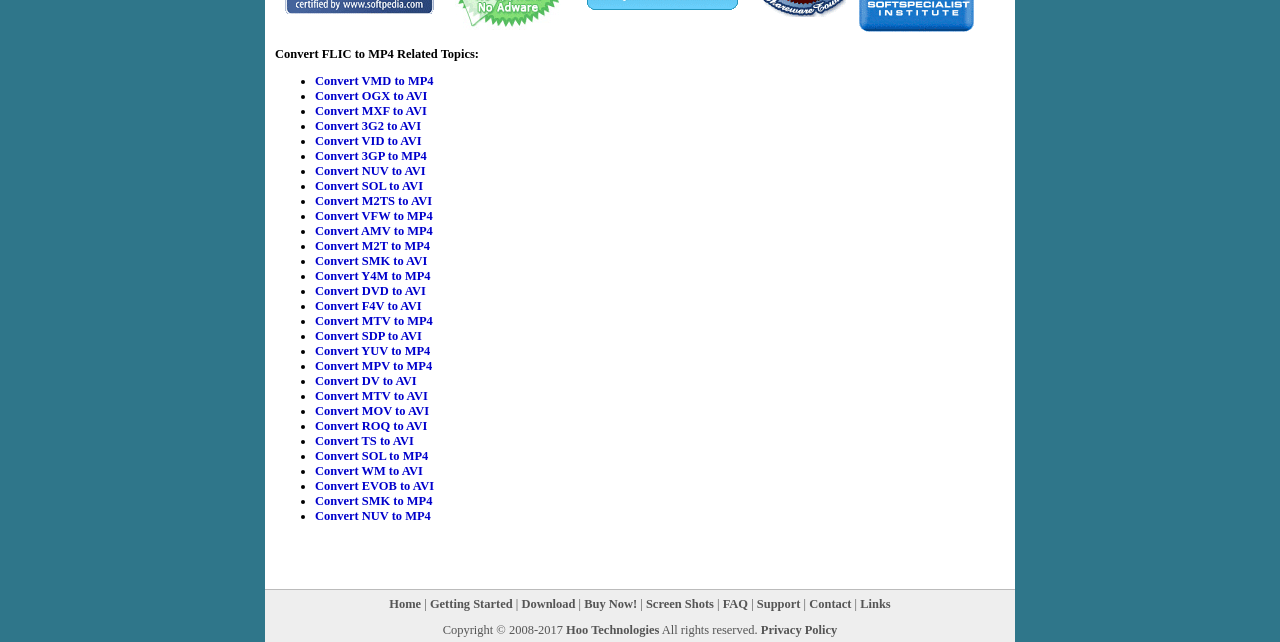Answer the following query with a single word or phrase:
What is the navigation menu at the top of the page?

Home, Getting Started, etc.